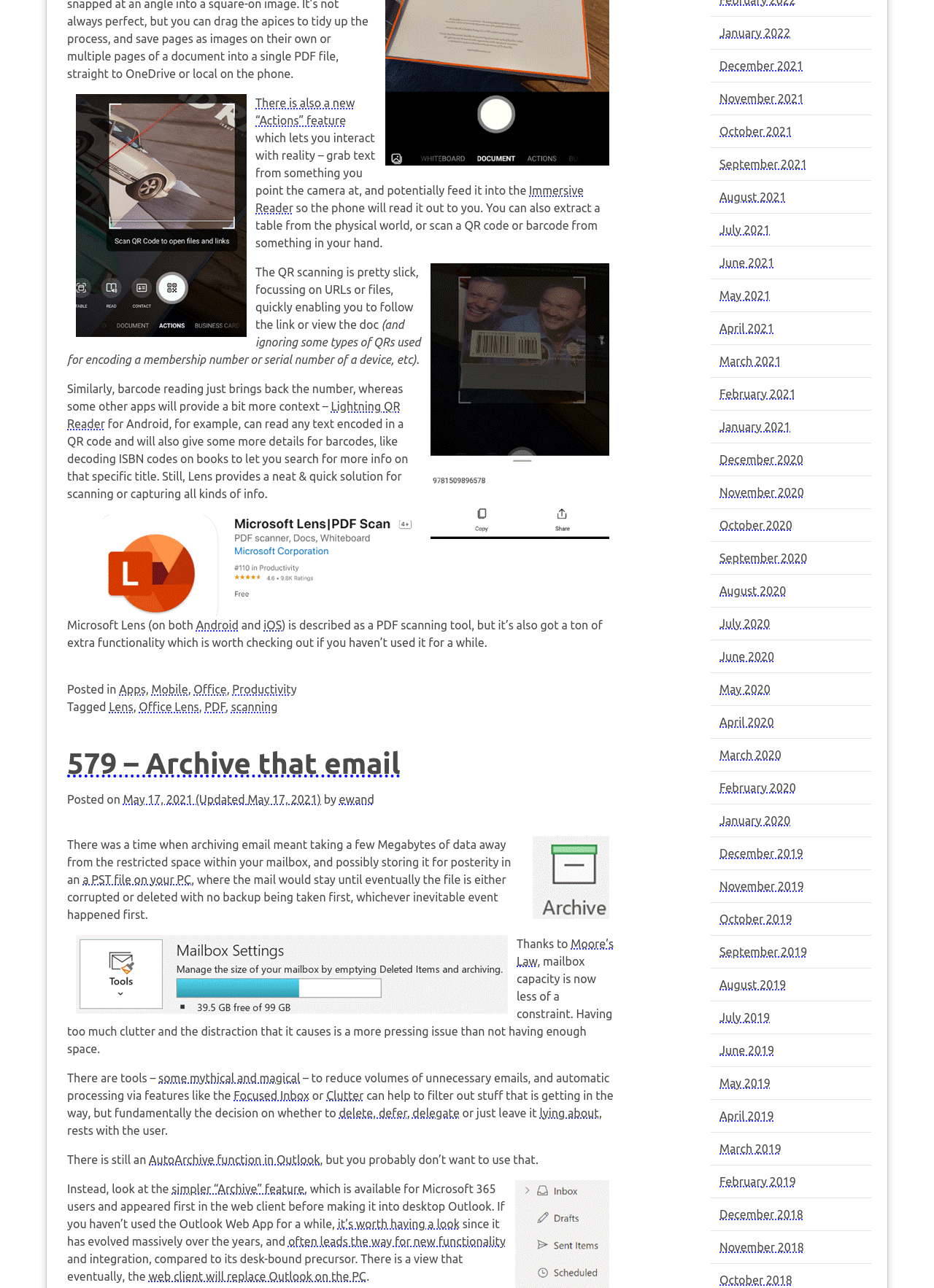Find the bounding box coordinates of the clickable element required to execute the following instruction: "Follow the 'Lightning QR Reader' link". Provide the coordinates as four float numbers between 0 and 1, i.e., [left, top, right, bottom].

[0.072, 0.311, 0.428, 0.334]